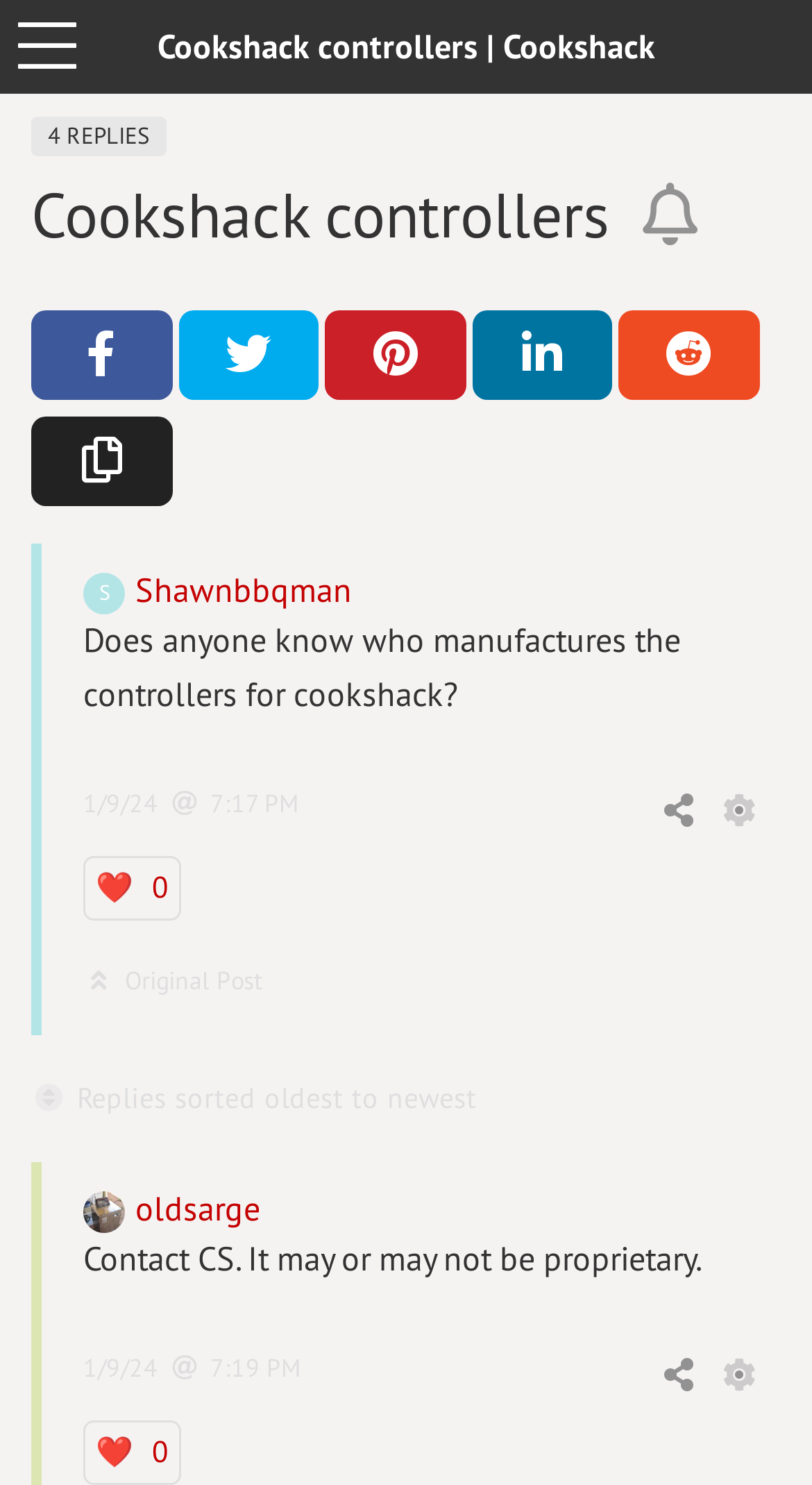Examine the image and give a thorough answer to the following question:
What is the topic of the discussion?

The topic of the discussion is 'Cookshack controllers' as indicated by the heading 'Cookshack controllers | Cookshack' at the top of the webpage.